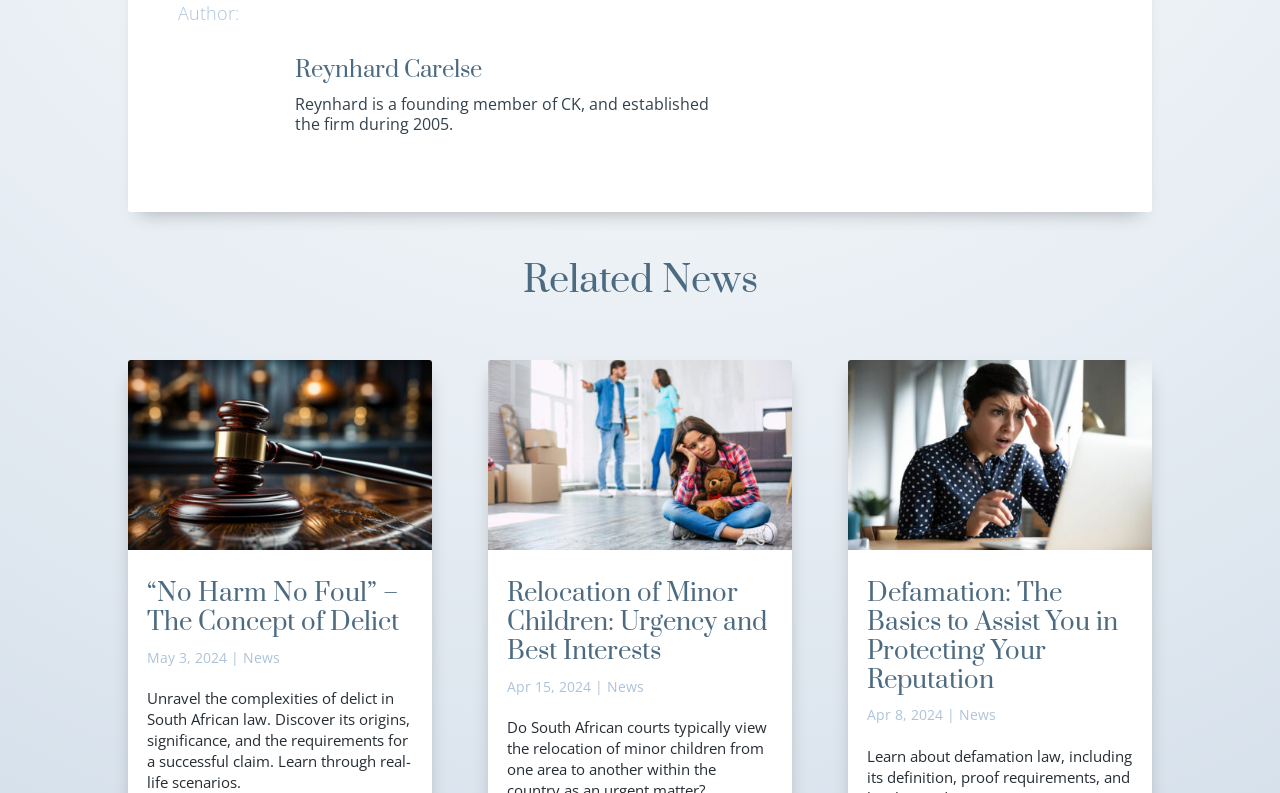Give a one-word or phrase response to the following question: What is the title of the first related news?

“No Harm No Foul” – The Concept of Delict